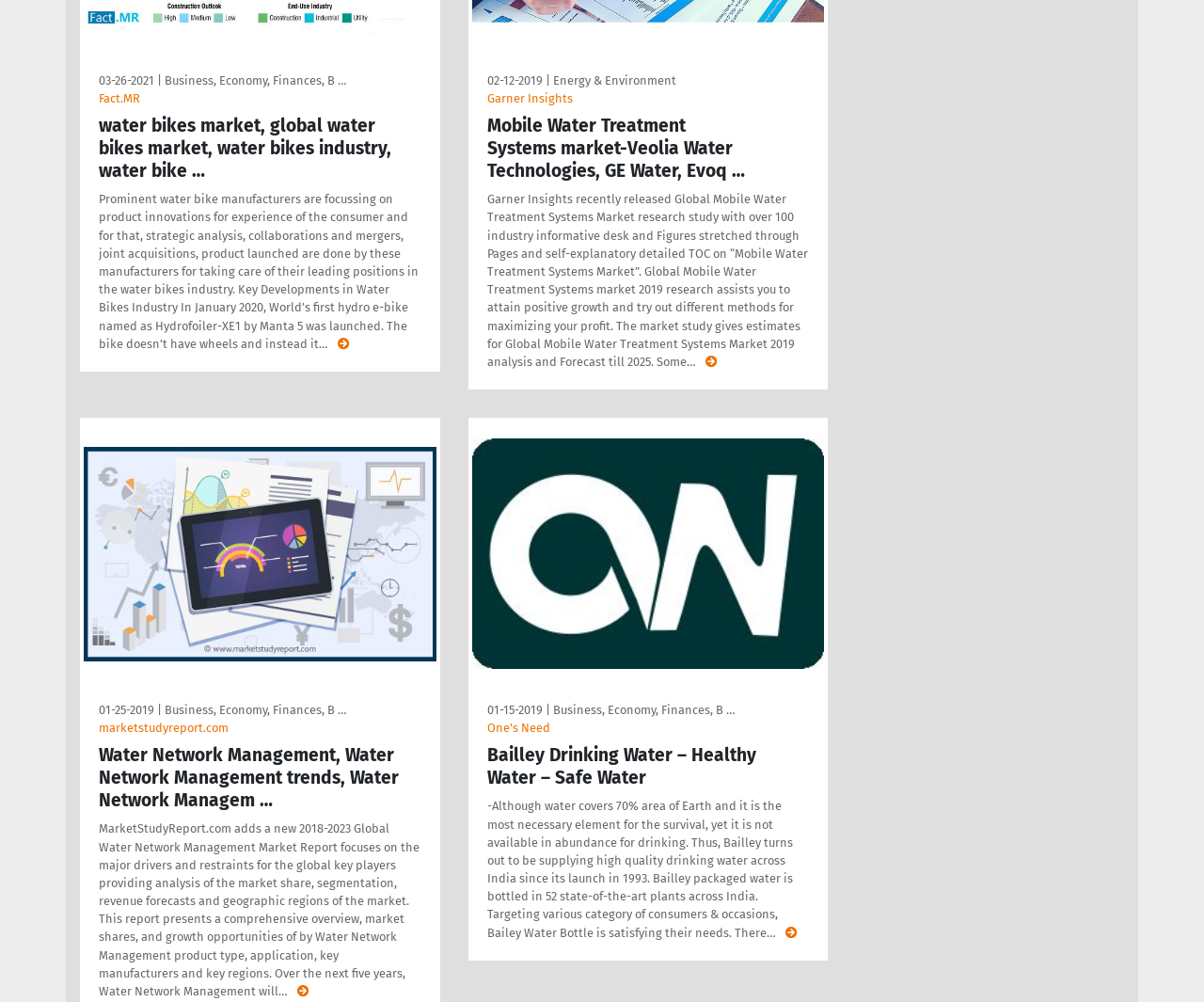How many state-of-the-art plants does Bailley have across India?
Please give a well-detailed answer to the question.

The text mentions that Bailley packaged water is bottled in 52 state-of-the-art plants across India, indicating the company's production capacity and infrastructure.